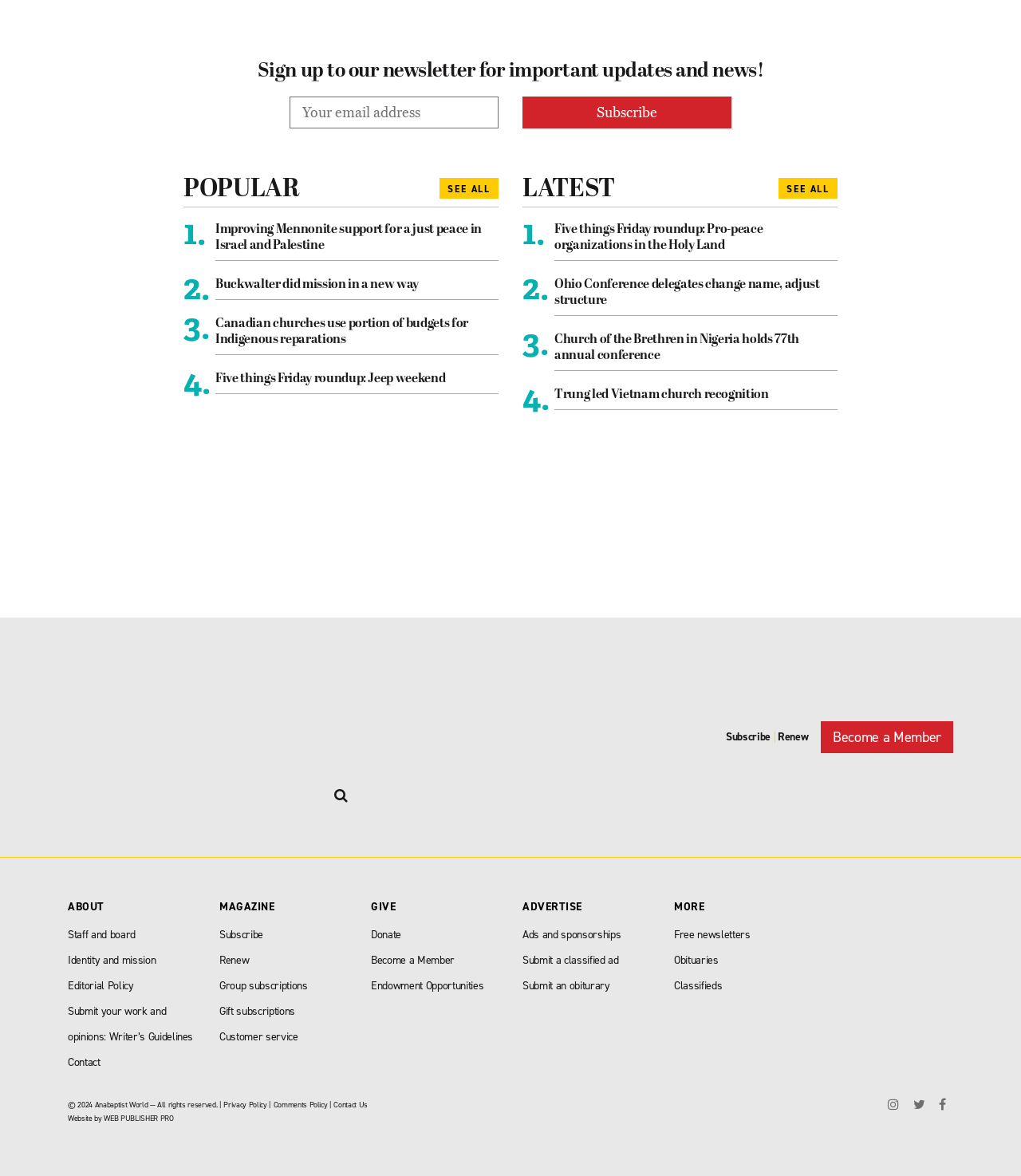Find the bounding box coordinates of the clickable area required to complete the following action: "Read Gunfight Arena codes for May 2024".

None